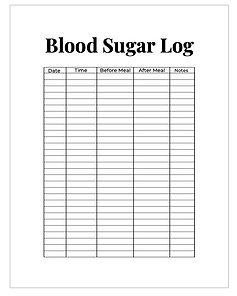How many columns are in the log?
Please craft a detailed and exhaustive response to the question.

The log is organized into a grid format with five labeled columns, which are 'Date', 'Time', 'Before Meal', 'After Meal', and 'Notes'.